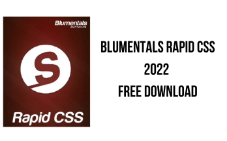Explain the image with as much detail as possible.

The image showcases the promotional graphic for "Blumentals Rapid CSS 2022," a software tool designed for CSS editing. The visual prominently features the software's logo, which includes a stylized letter "S" on a dark red background, accompanied by the text "Rapid CSS" in white at the bottom. To the right, bold black letters state "BLUMENTALS RAPID CSS 2022" and "FREE DOWNLOAD," signaling a no-cost opportunity to obtain the software. This graphic is likely used in an online context to attract users interested in web design tools, offering both a visual and textual invitation to download the latest version of the software.